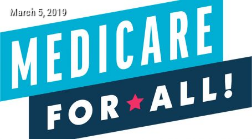What symbolizes inclusivity and a unified call for healthcare accessibility?
Observe the image and answer the question with a one-word or short phrase response.

a red star